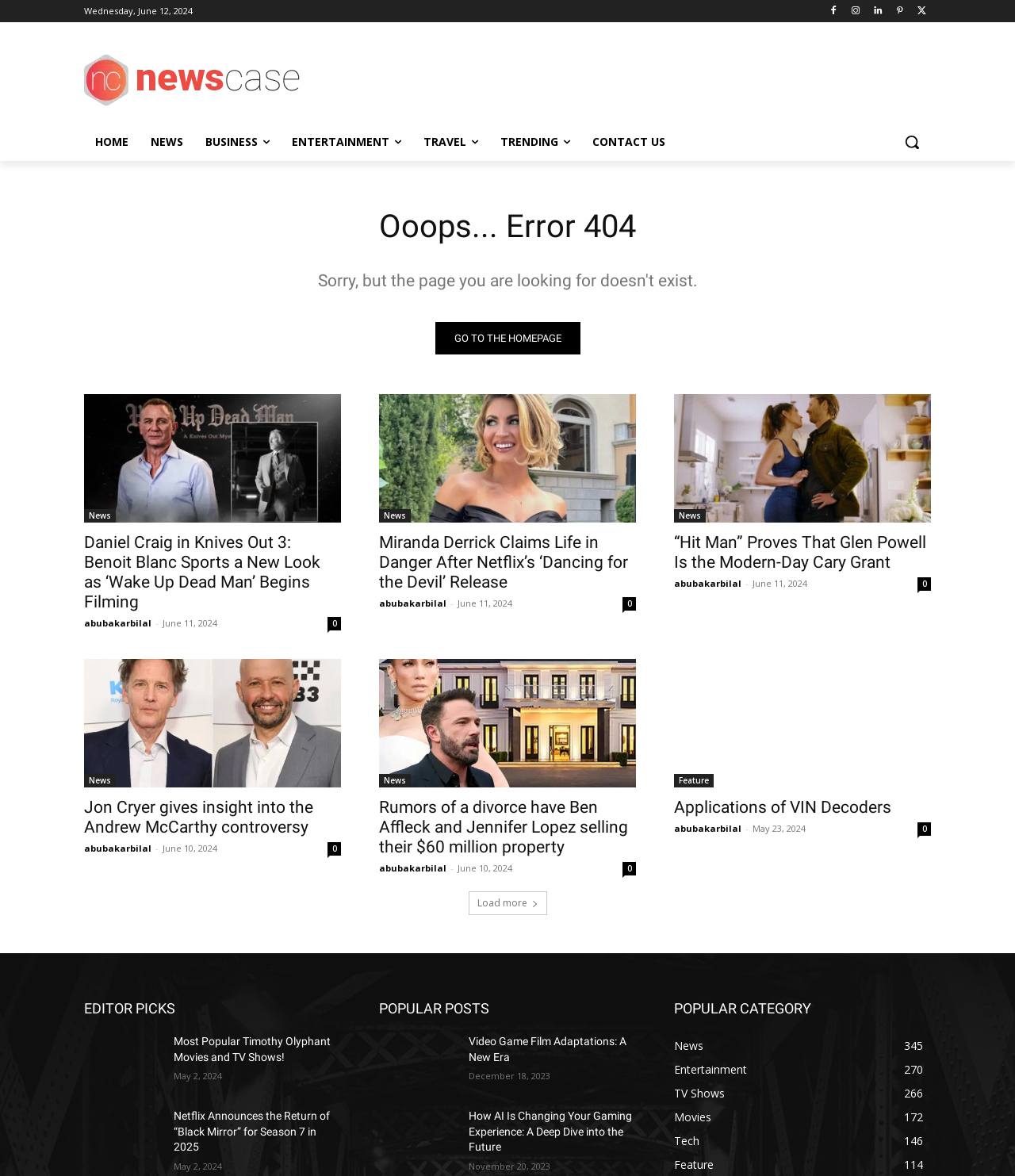Please find the bounding box coordinates of the element that must be clicked to perform the given instruction: "search". The coordinates should be four float numbers from 0 to 1, i.e., [left, top, right, bottom].

[0.88, 0.105, 0.917, 0.137]